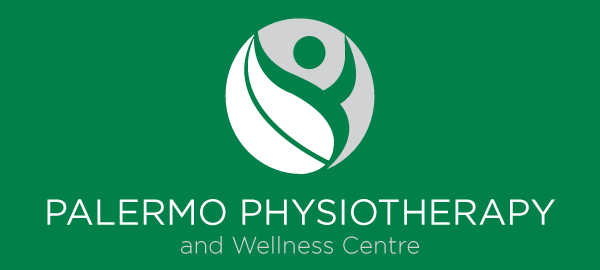What is the font color of 'PALERMO PHYSIOTHERAPY'?
Give a single word or phrase answer based on the content of the image.

White